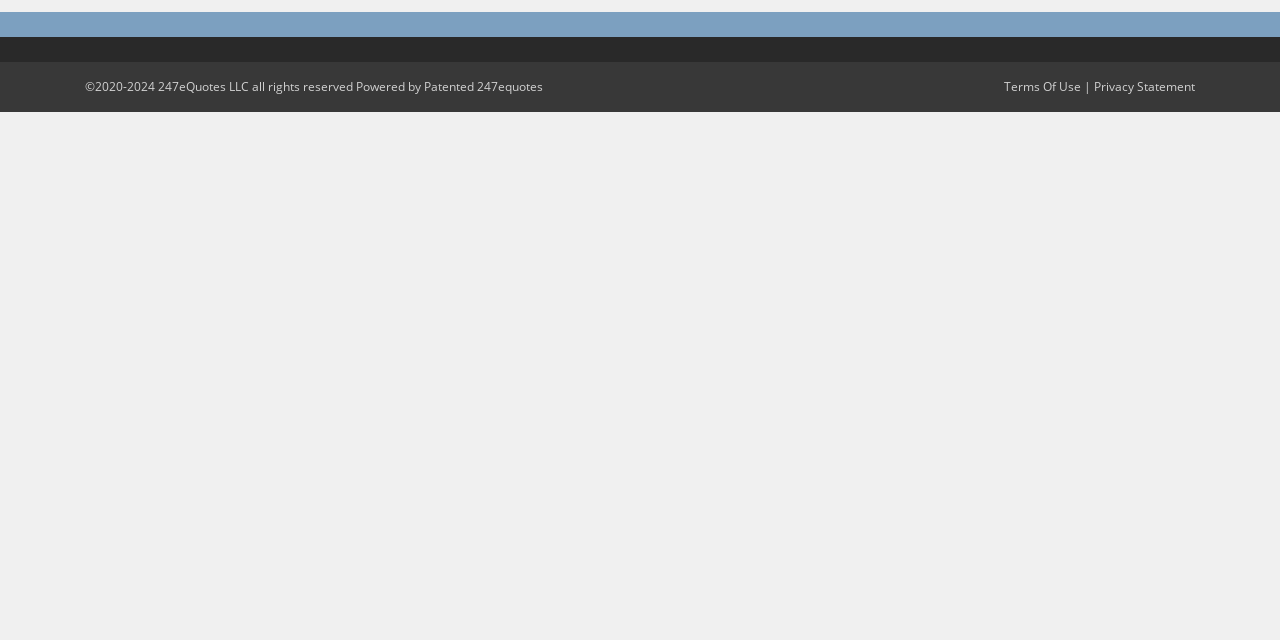Based on the element description "Centro Event Space", predict the bounding box coordinates of the UI element.

None